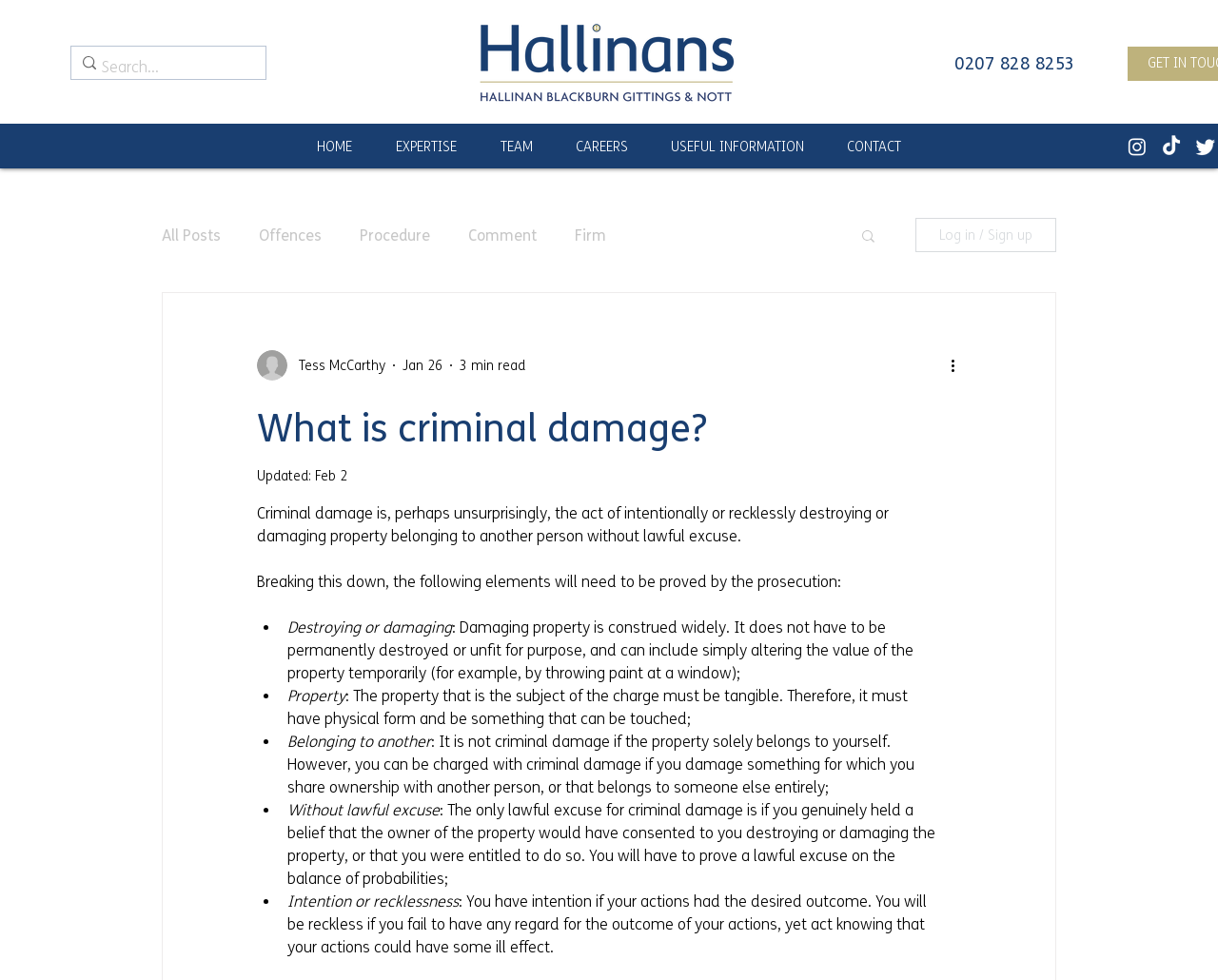Provide the bounding box coordinates of the HTML element described by the text: "aria-label="Twitter"".

[0.98, 0.138, 0.999, 0.161]